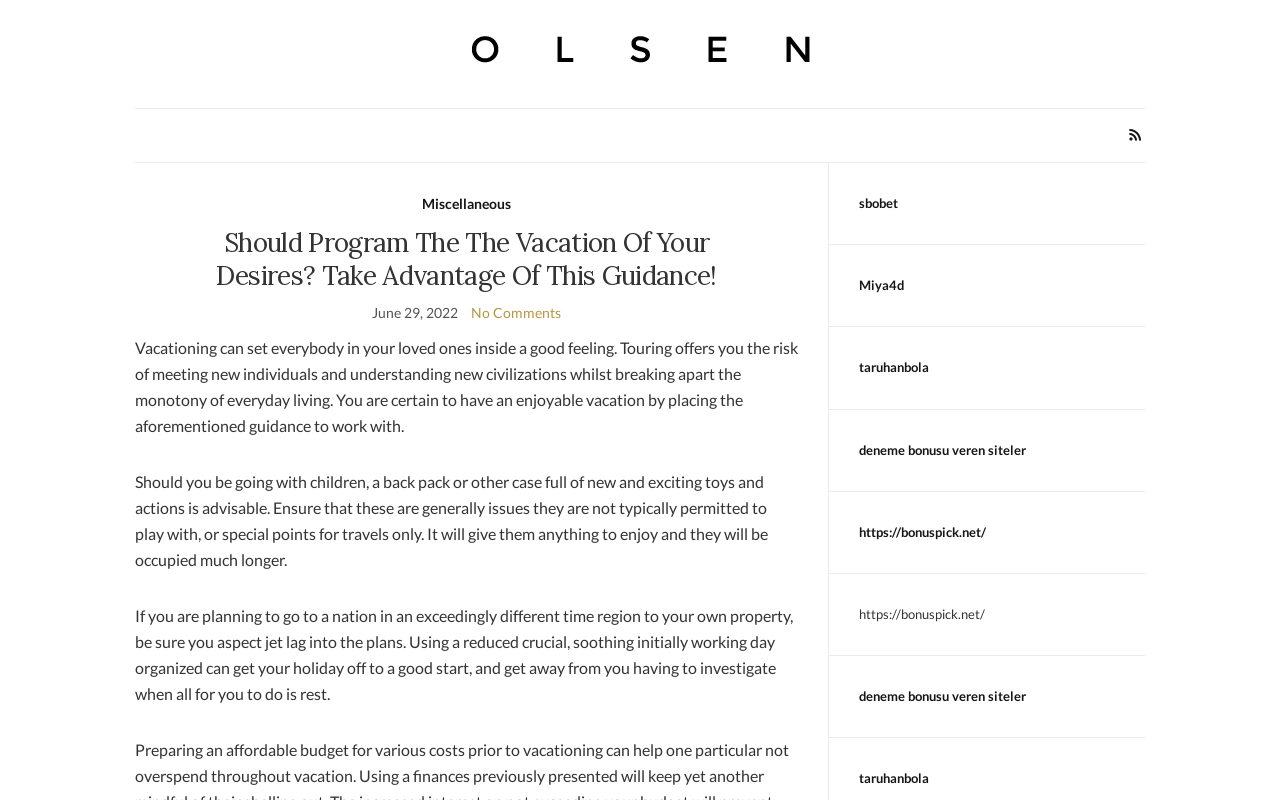Indicate the bounding box coordinates of the clickable region to achieve the following instruction: "Check the date of the article."

[0.291, 0.38, 0.358, 0.401]